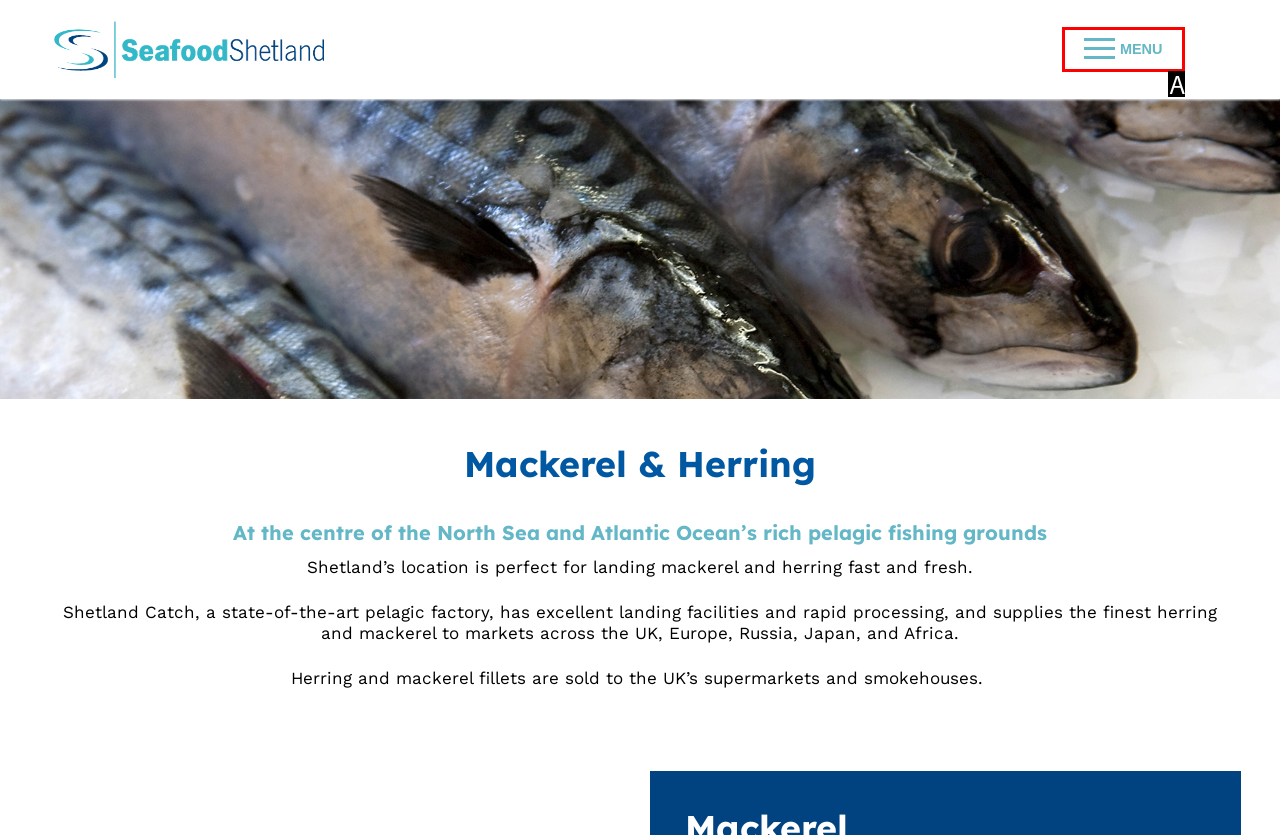Which HTML element matches the description: alt="Seamly Patterns Forum"?
Reply with the letter of the correct choice.

None